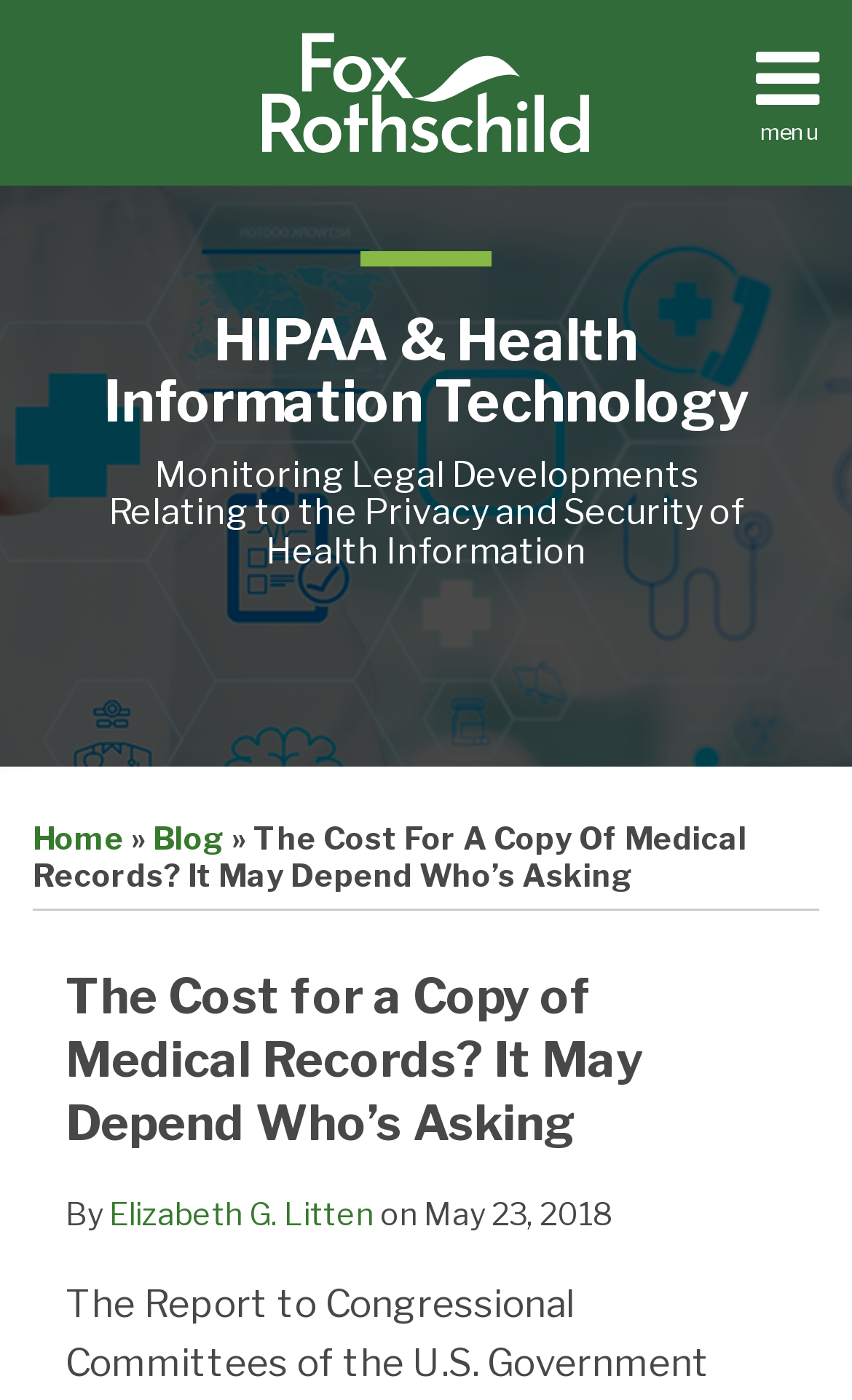Indicate the bounding box coordinates of the element that must be clicked to execute the instruction: "Search". The coordinates should be given as four float numbers between 0 and 1, i.e., [left, top, right, bottom].

[0.0, 0.106, 0.046, 0.166]